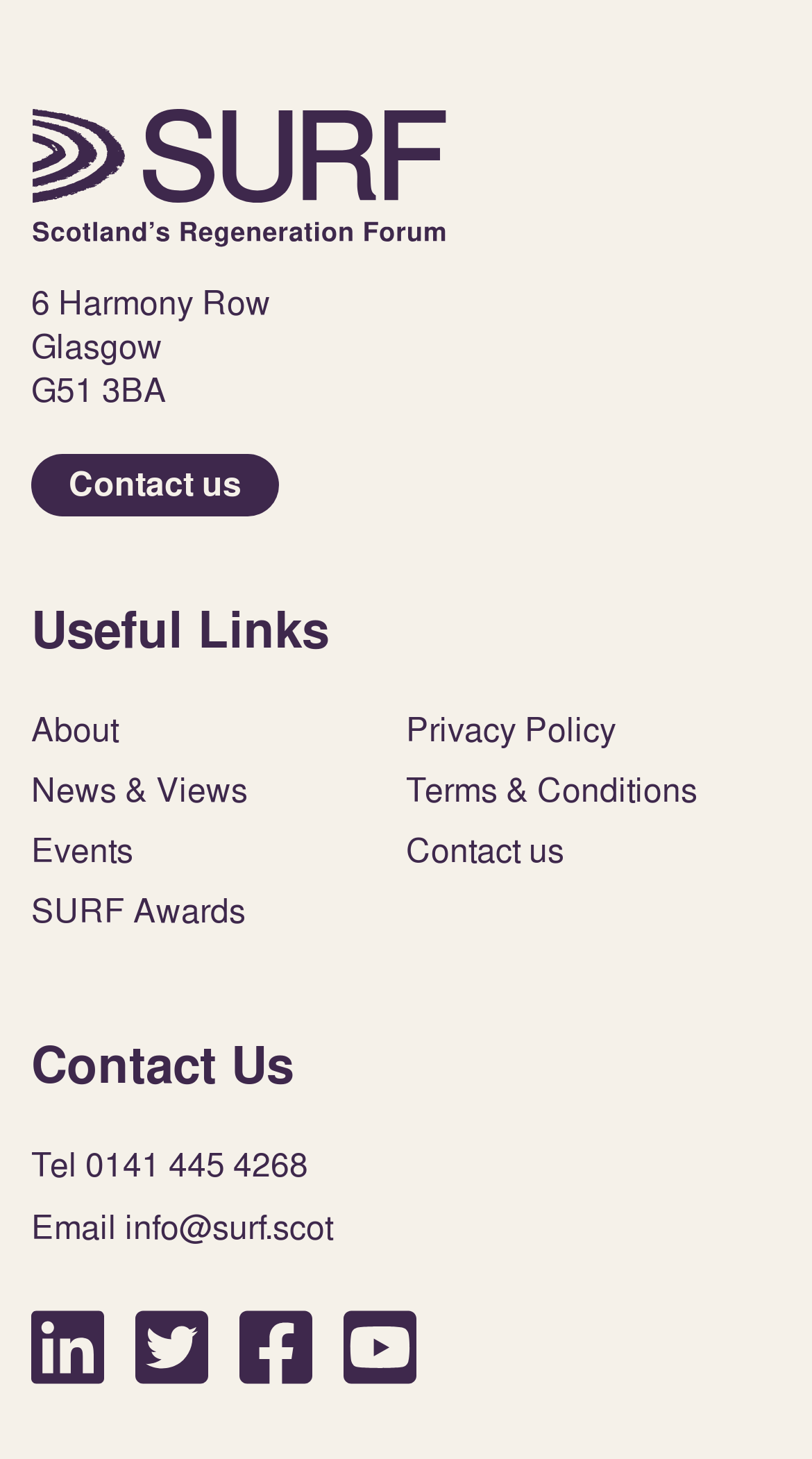Locate the bounding box coordinates of the area to click to fulfill this instruction: "Call Tel 0141 445 4268". The bounding box should be presented as four float numbers between 0 and 1, in the order [left, top, right, bottom].

[0.038, 0.785, 0.962, 0.813]